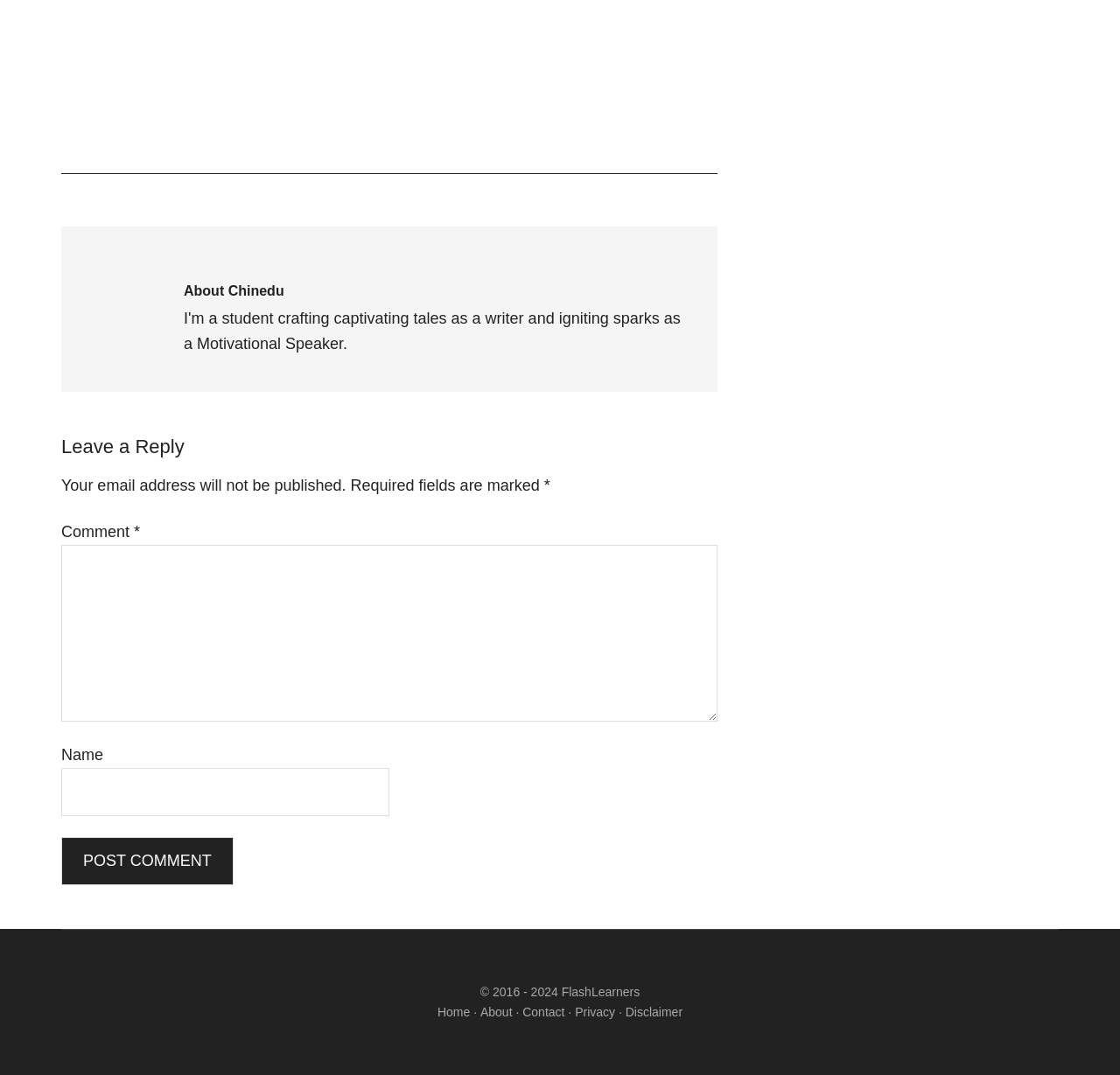Please look at the image and answer the question with a detailed explanation: What is the purpose of the textbox with the label 'Comment'?

The textbox element with bounding box coordinates [0.055, 0.507, 0.641, 0.671] has a label 'Comment' and is required, which implies that the purpose of this textbox is to leave a comment.